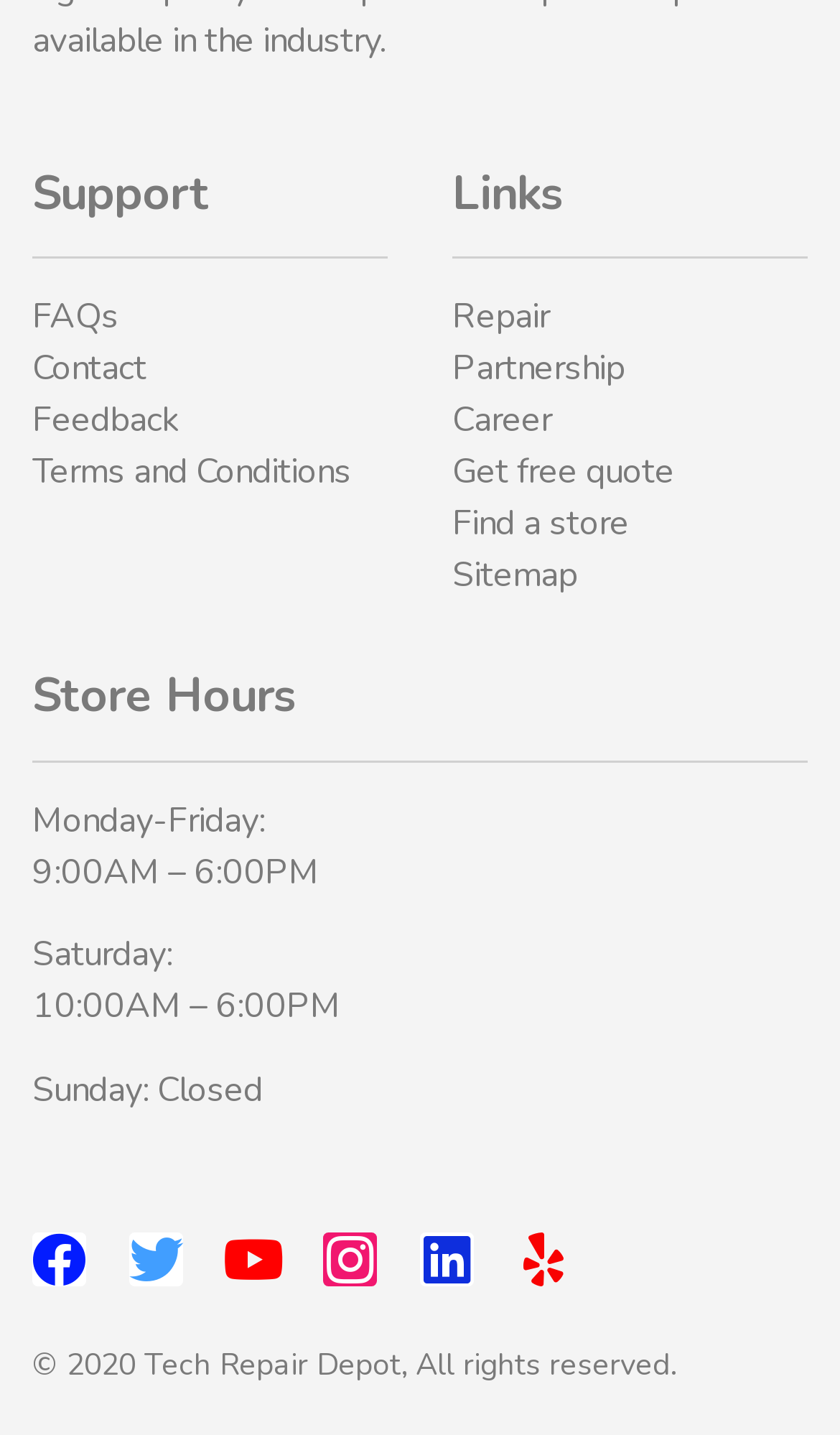What is the last link under 'Links'?
Using the image, respond with a single word or phrase.

Sitemap